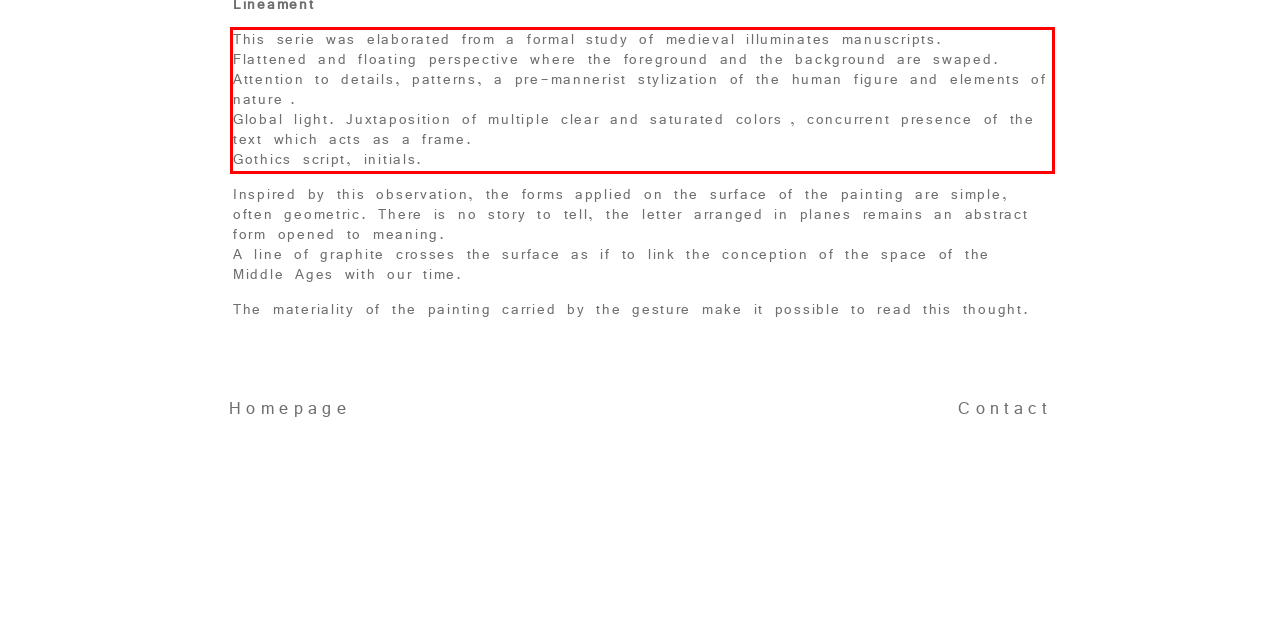Using the provided webpage screenshot, identify and read the text within the red rectangle bounding box.

This serie was elaborated from a formal study of medieval illuminates manuscripts. Flattened and floating perspective where the foreground and the background are swaped. Attention to details, patterns, a pre-mannerist stylization of the human figure and elements of nature . Global light. Juxtaposition of multiple clear and saturated colors , concurrent presence of the text which acts as a frame. Gothics script, initials.